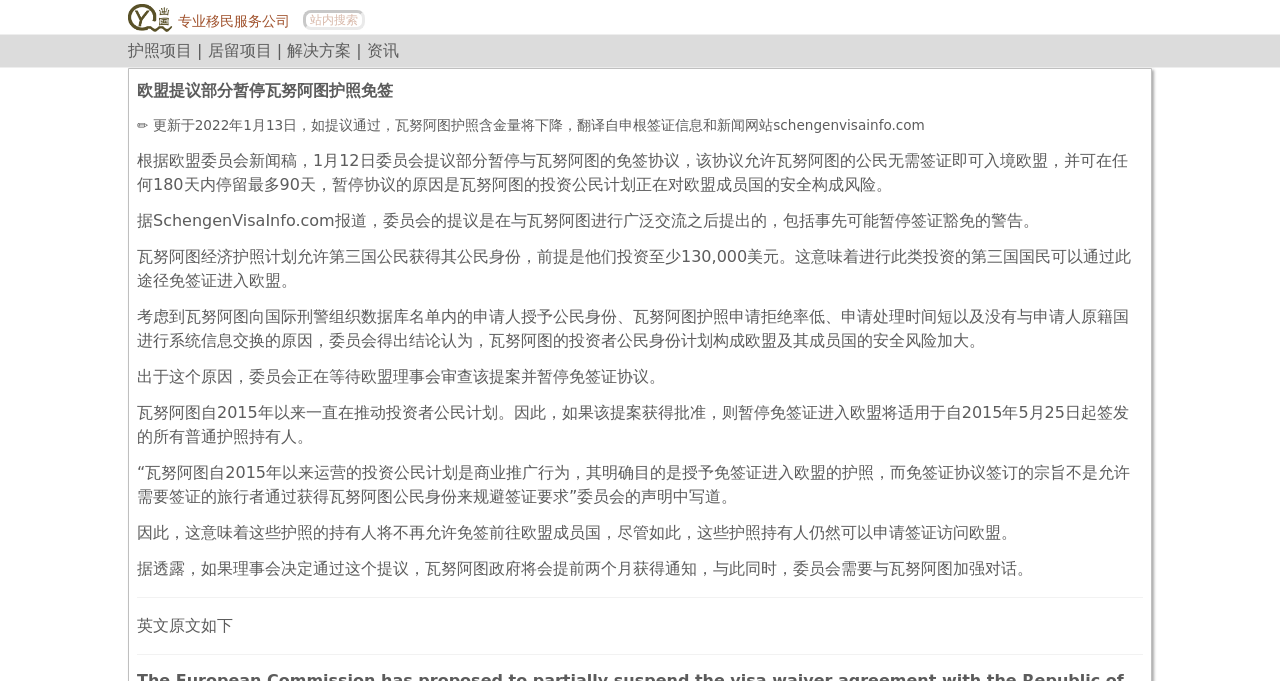What is the reason for the EU to propose suspending Vanuatu's visa-free travel?
Can you give a detailed and elaborate answer to the question?

According to the webpage, the EU proposes to suspend Vanuatu's visa-free travel due to security risks posed by Vanuatu's investor citizenship program, which allows third-country nationals to obtain citizenship in exchange for an investment of at least $130,000, and thus gain visa-free access to the EU.